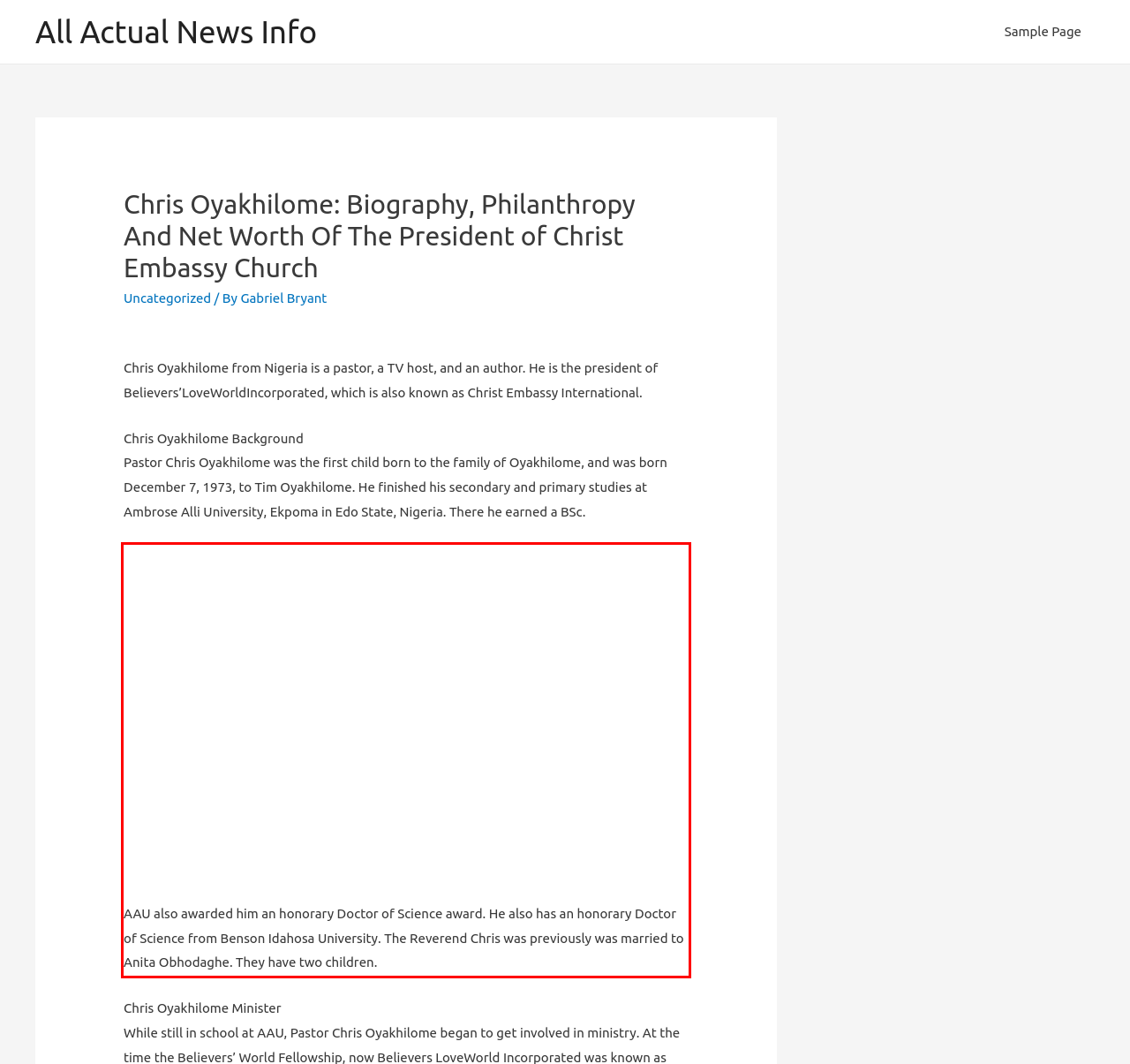You are given a screenshot with a red rectangle. Identify and extract the text within this red bounding box using OCR.

AAU also awarded him an honorary Doctor of Science award. He also has an honorary Doctor of Science from Benson Idahosa University. The Reverend Chris was previously was married to Anita Obhodaghe. They have two children.